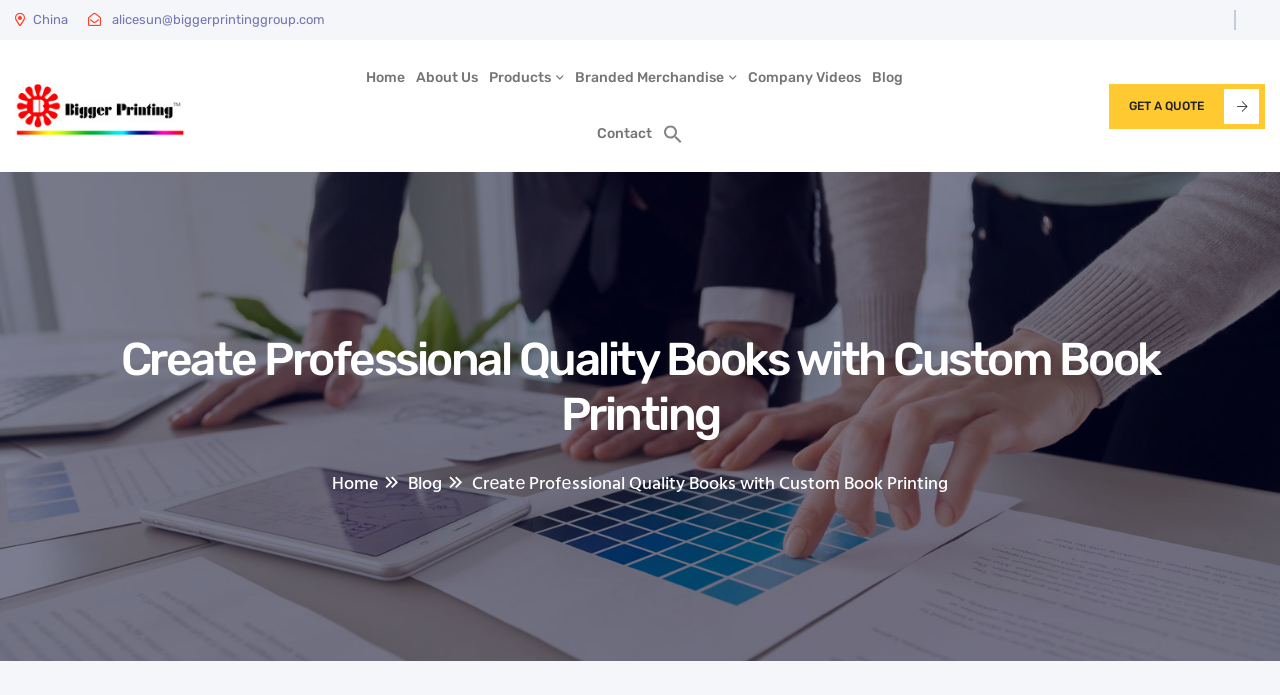Identify the bounding box coordinates of the section to be clicked to complete the task described by the following instruction: "visit the blog". The coordinates should be four float numbers between 0 and 1, formatted as [left, top, right, bottom].

[0.681, 0.094, 0.705, 0.131]